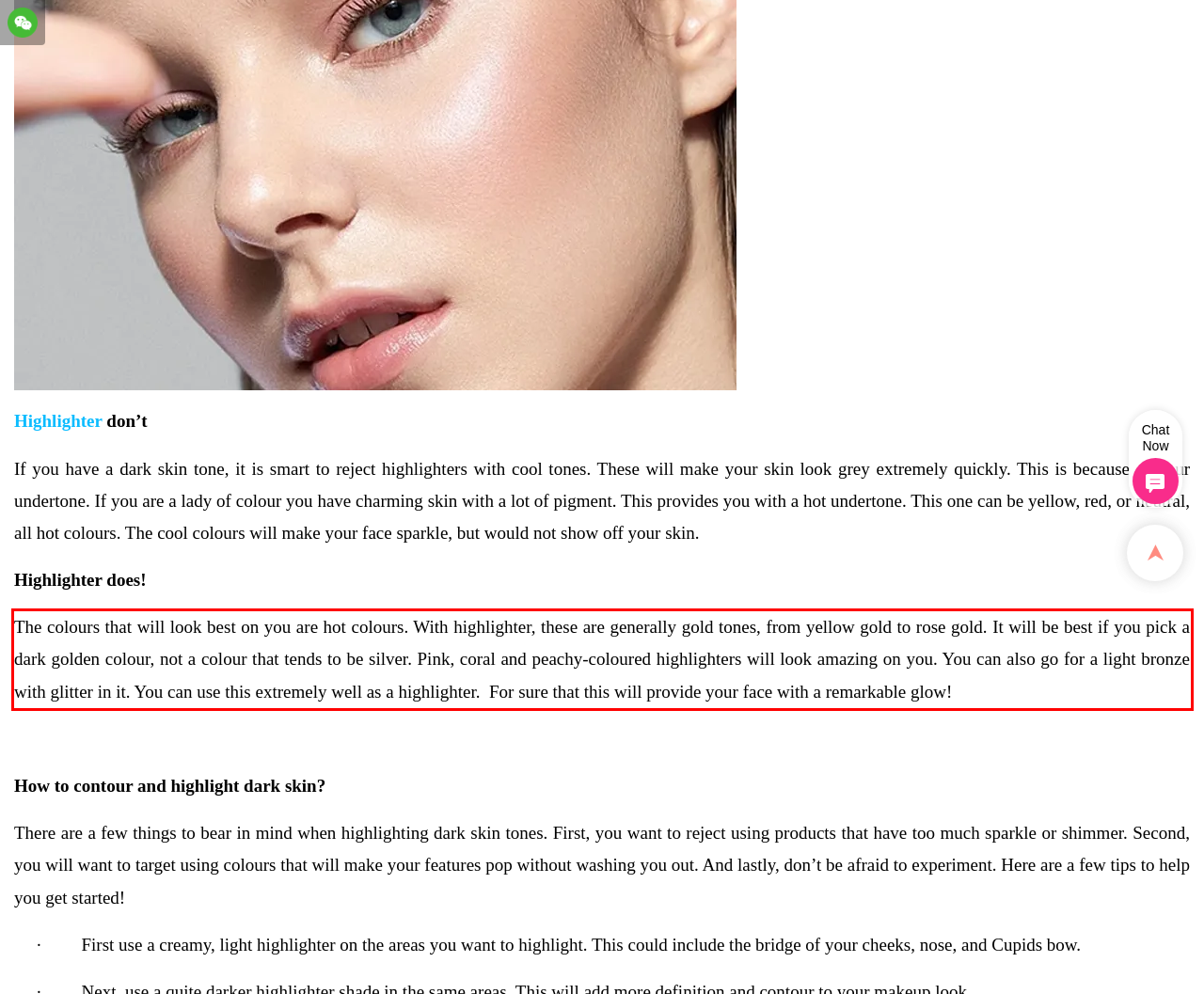Analyze the screenshot of the webpage and extract the text from the UI element that is inside the red bounding box.

The colours that will look best on you are hot colours. With highlighter, these are generally gold tones, from yellow gold to rose gold. It will be best if you pick a dark golden colour, not a colour that tends to be silver. Pink, coral and peachy-coloured highlighters will look amazing on you. You can also go for a light bronze with glitter in it. You can use this extremely well as a highlighter. For sure that this will provide your face with a remarkable glow!